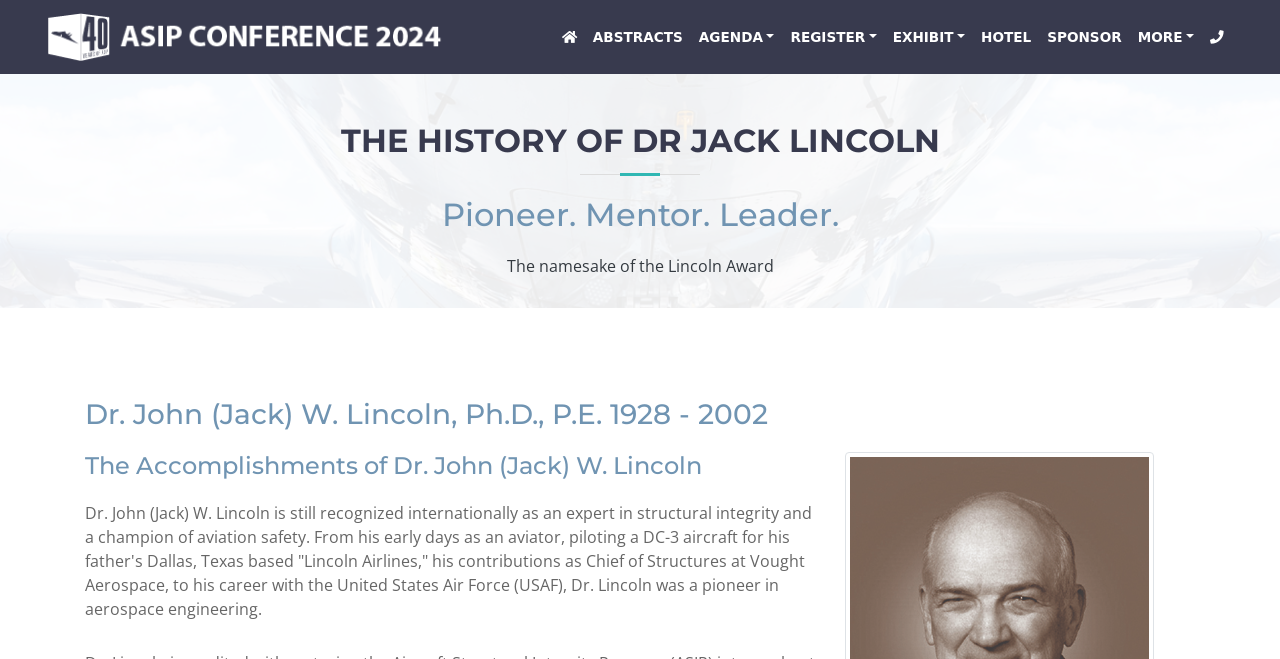For the given element description parent_node: ABSTRACTS, determine the bounding box coordinates of the UI element. The coordinates should follow the format (top-left x, top-left y, bottom-right x, bottom-right y) and be within the range of 0 to 1.

[0.038, 0.012, 0.35, 0.1]